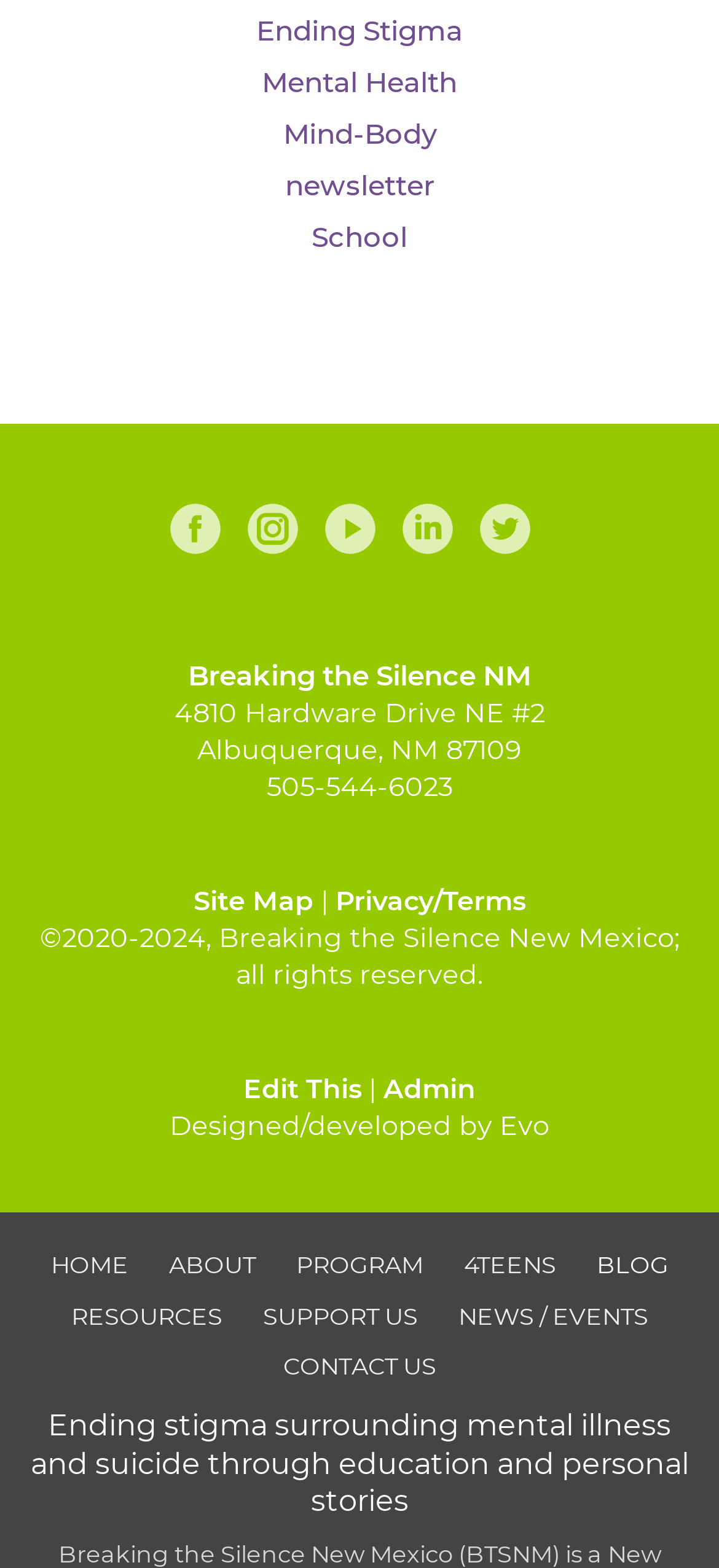Please reply to the following question using a single word or phrase: 
What is the organization's name?

Breaking the Silence NM